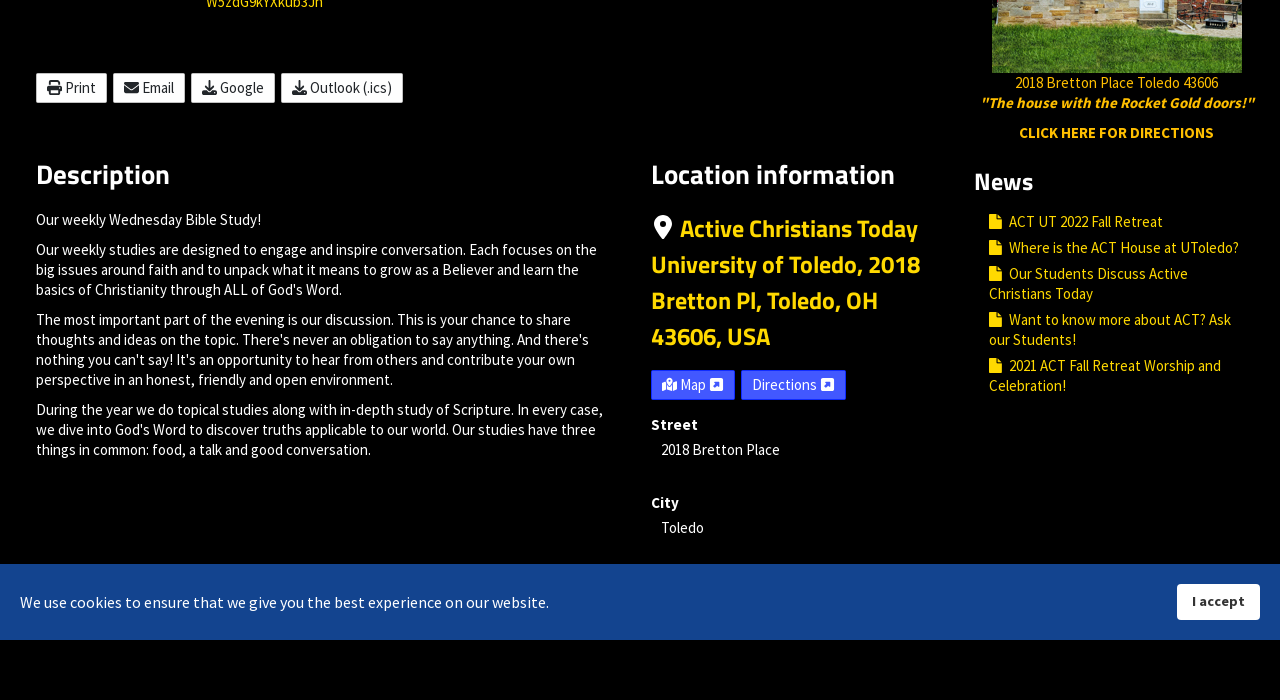Given the description "Directions", determine the bounding box of the corresponding UI element.

[0.579, 0.528, 0.661, 0.571]